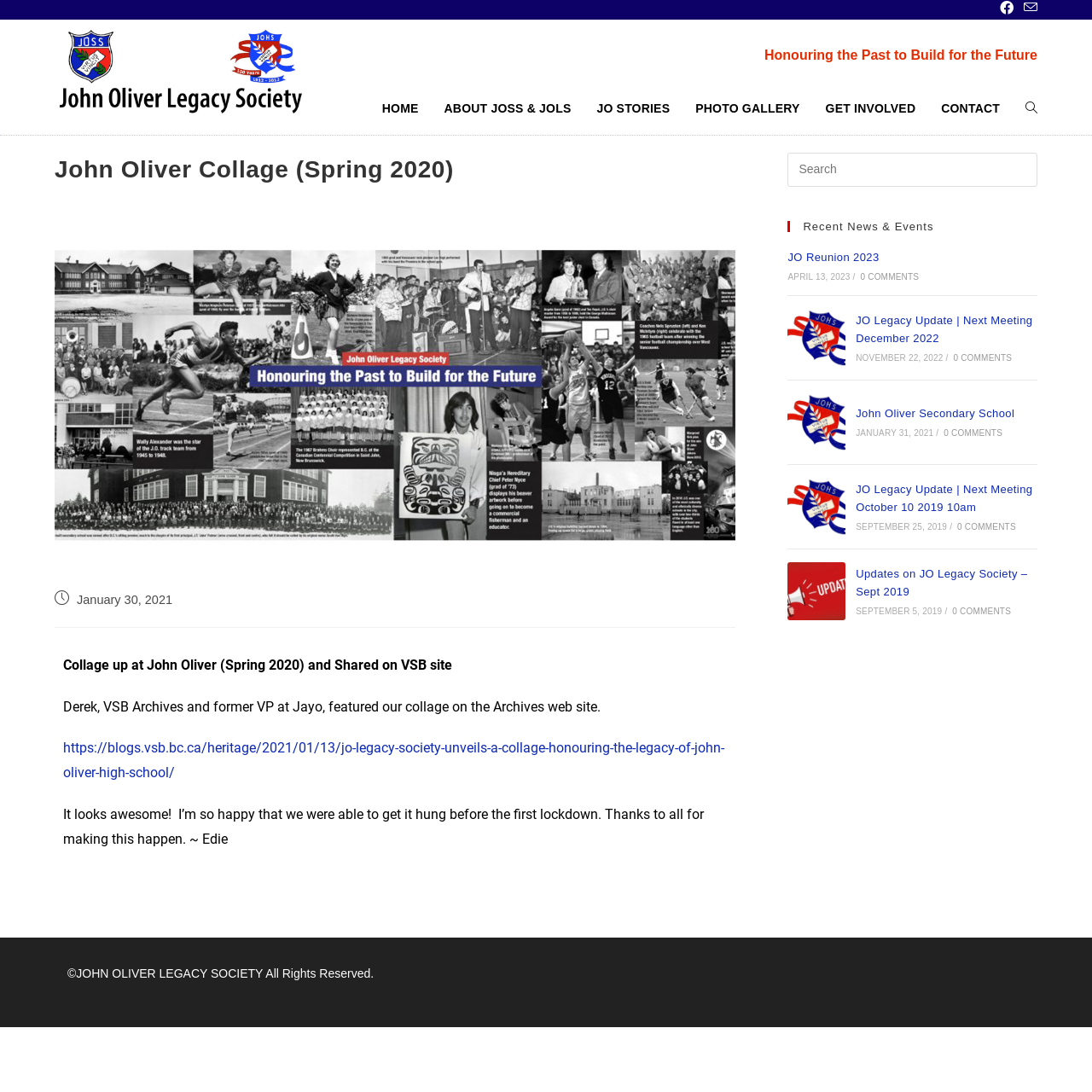What is the date of the JO Reunion?
Provide an in-depth answer to the question, covering all aspects.

I found the answer by looking at the recent news and events section in the primary sidebar, where it says 'APRIL 13, 2023' next to the link 'JO Reunion 2023'.